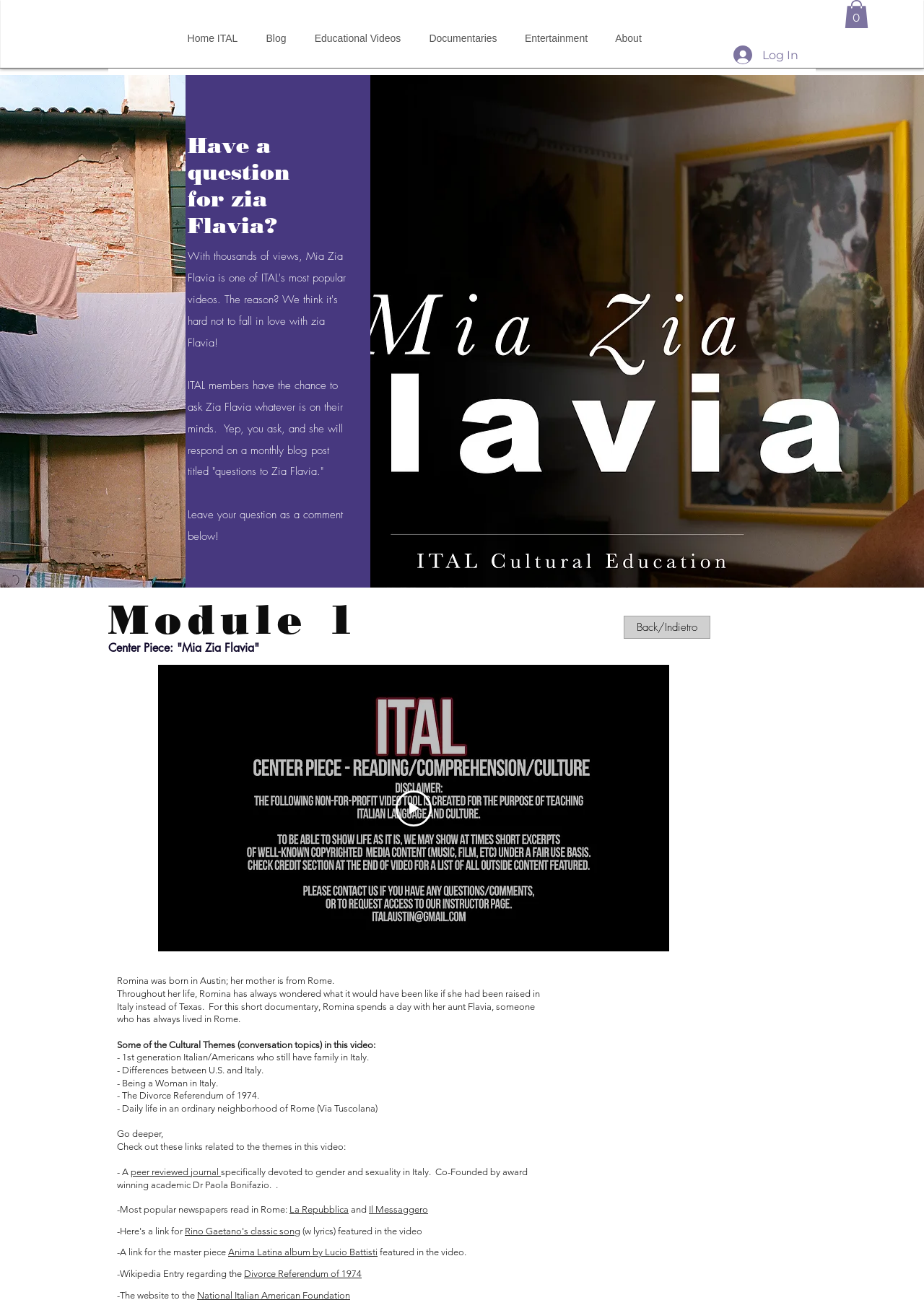Provide the bounding box coordinates for the area that should be clicked to complete the instruction: "Click on About Us".

None